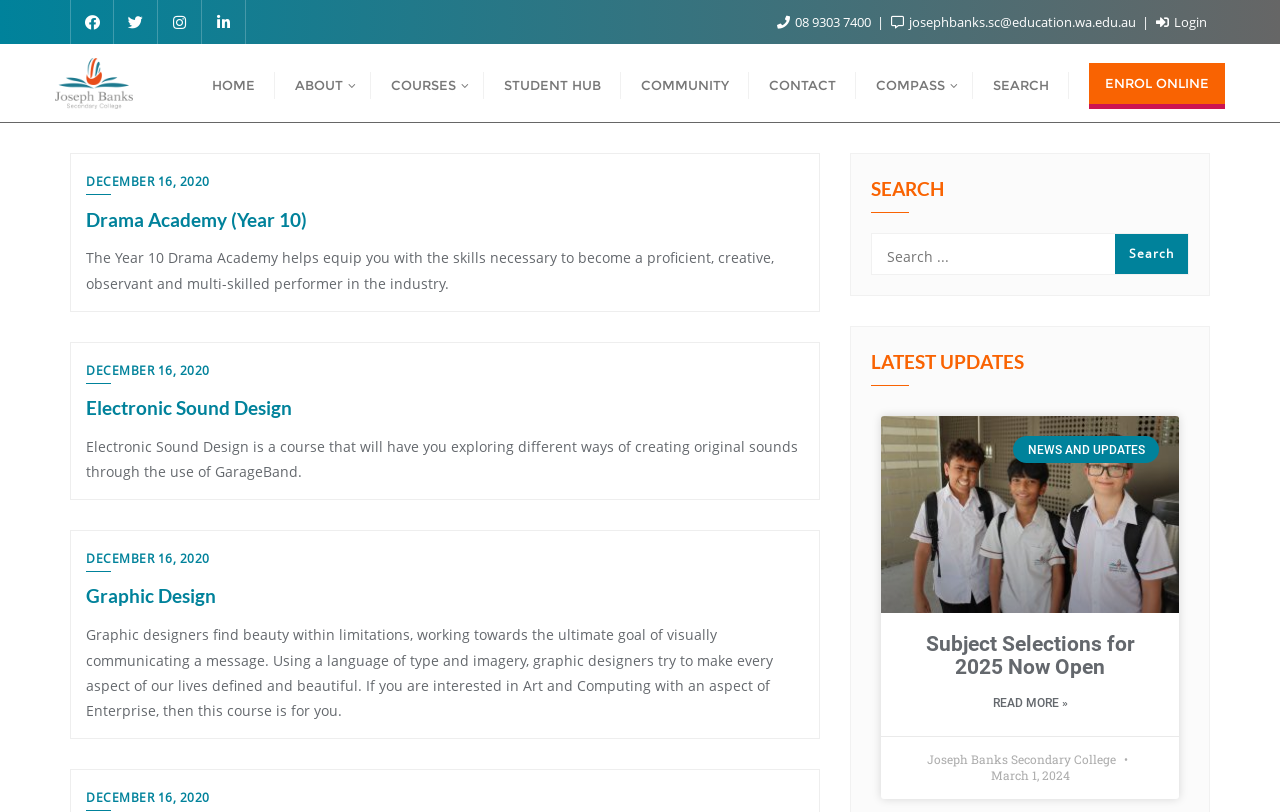Determine the bounding box coordinates of the region that needs to be clicked to achieve the task: "Click the logo".

[0.043, 0.059, 0.104, 0.147]